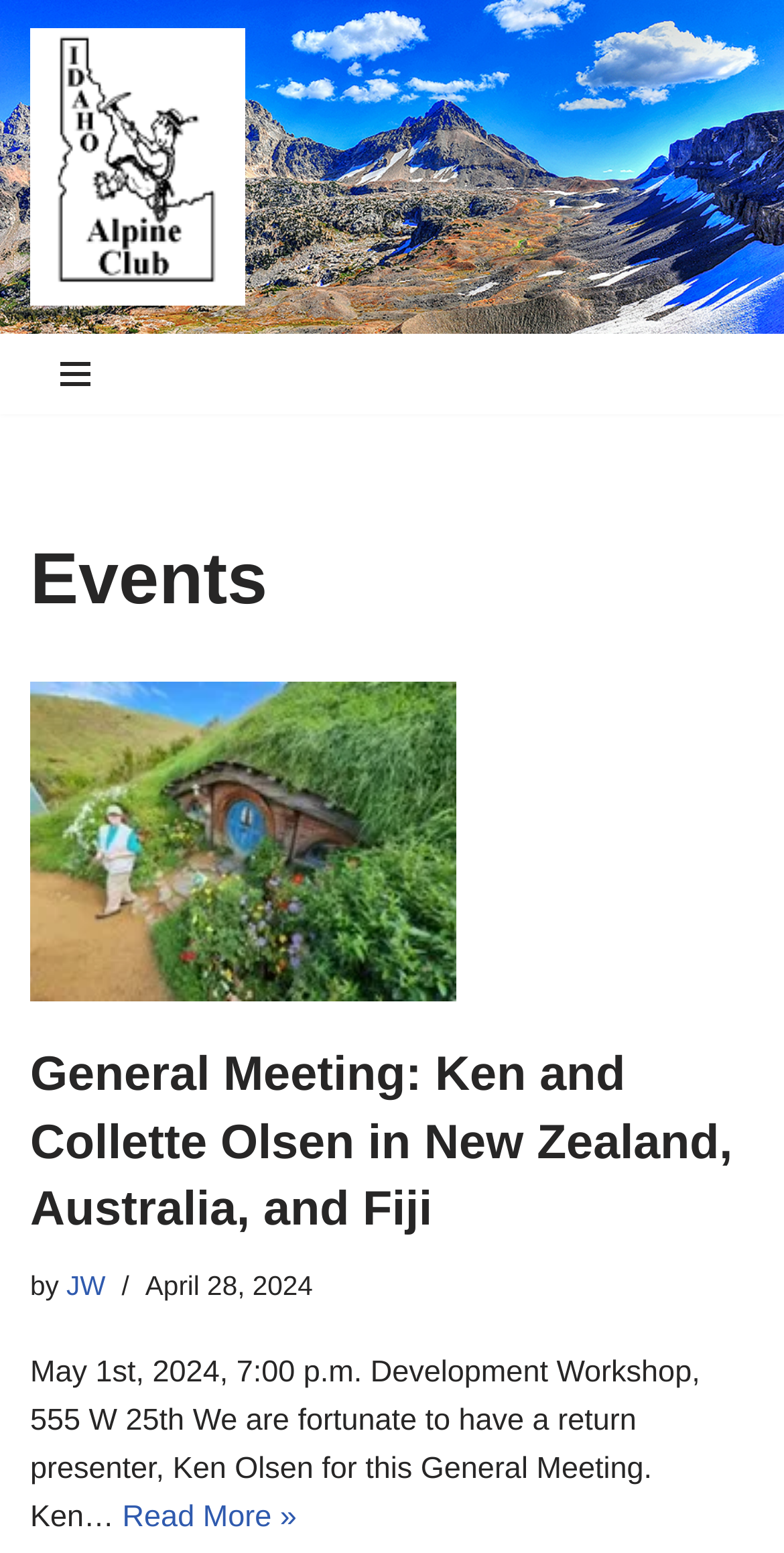Please identify the bounding box coordinates of the area I need to click to accomplish the following instruction: "View the details of the event on April 28, 2024".

[0.185, 0.818, 0.399, 0.838]